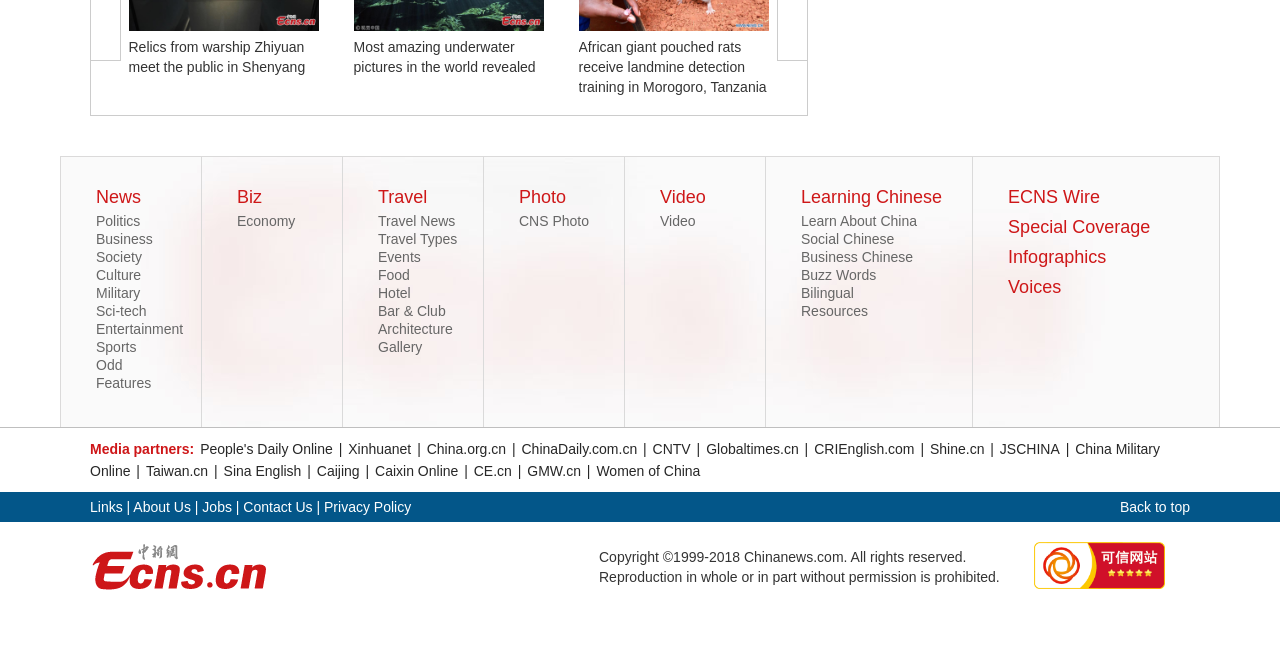Find and provide the bounding box coordinates for the UI element described here: "People's Daily Online". The coordinates should be given as four float numbers between 0 and 1: [left, top, right, bottom].

[0.155, 0.684, 0.262, 0.709]